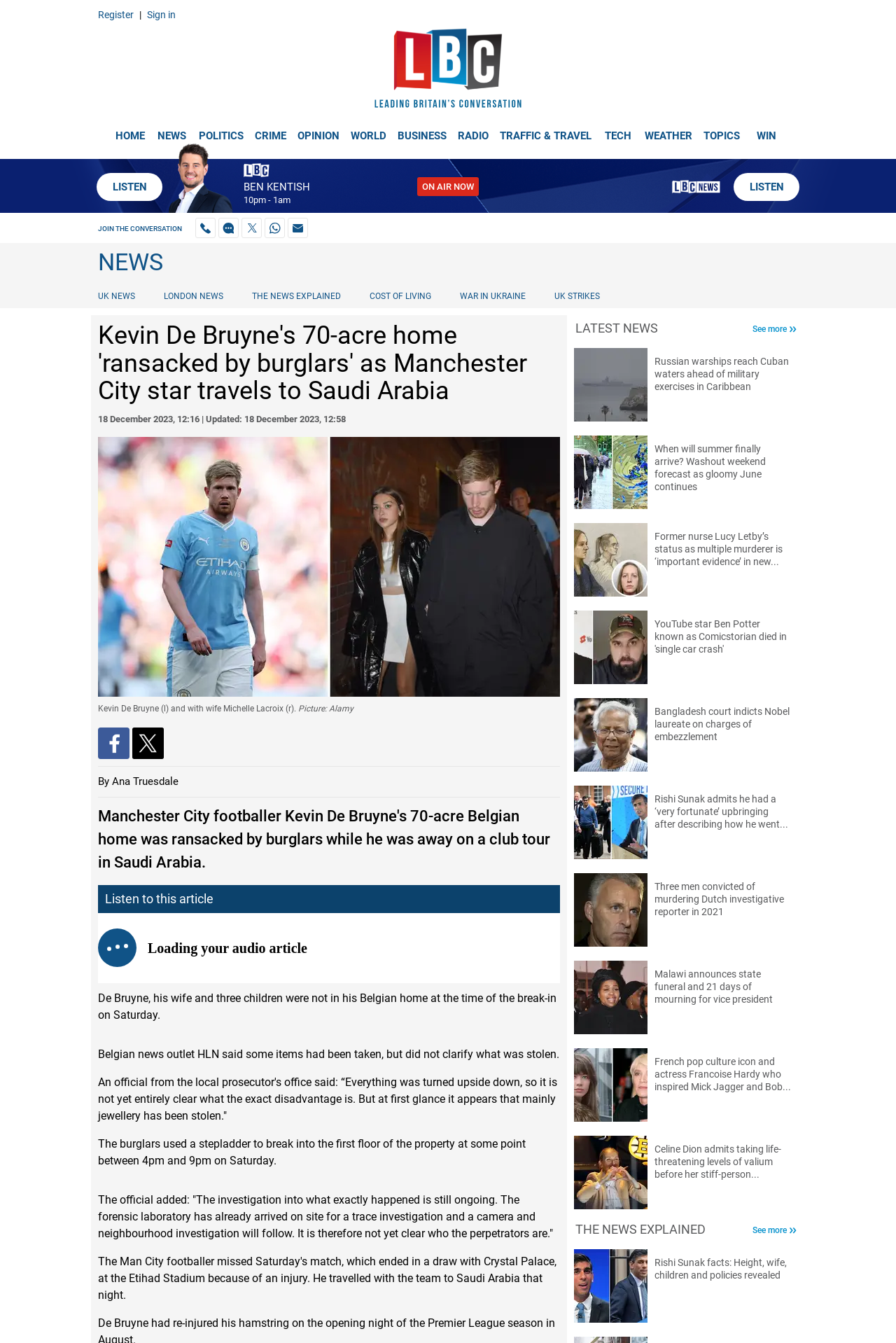Locate the bounding box coordinates of the item that should be clicked to fulfill the instruction: "Click on 'Register'".

[0.109, 0.007, 0.149, 0.015]